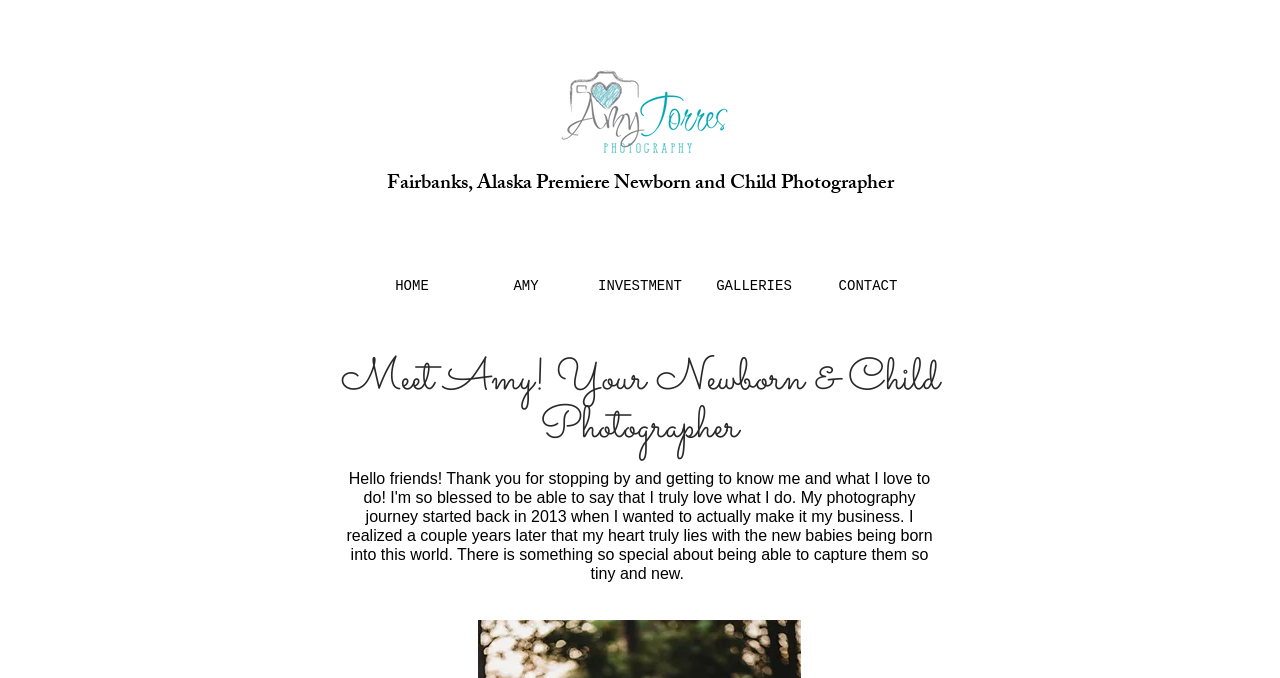Based on the visual content of the image, answer the question thoroughly: What is the name of the photographer?

The root element 'AMY | AmyTorresPhotography' and the heading 'Meet Amy! Your Newborn & Child Photographer' indicate that the name of the photographer is Amy.